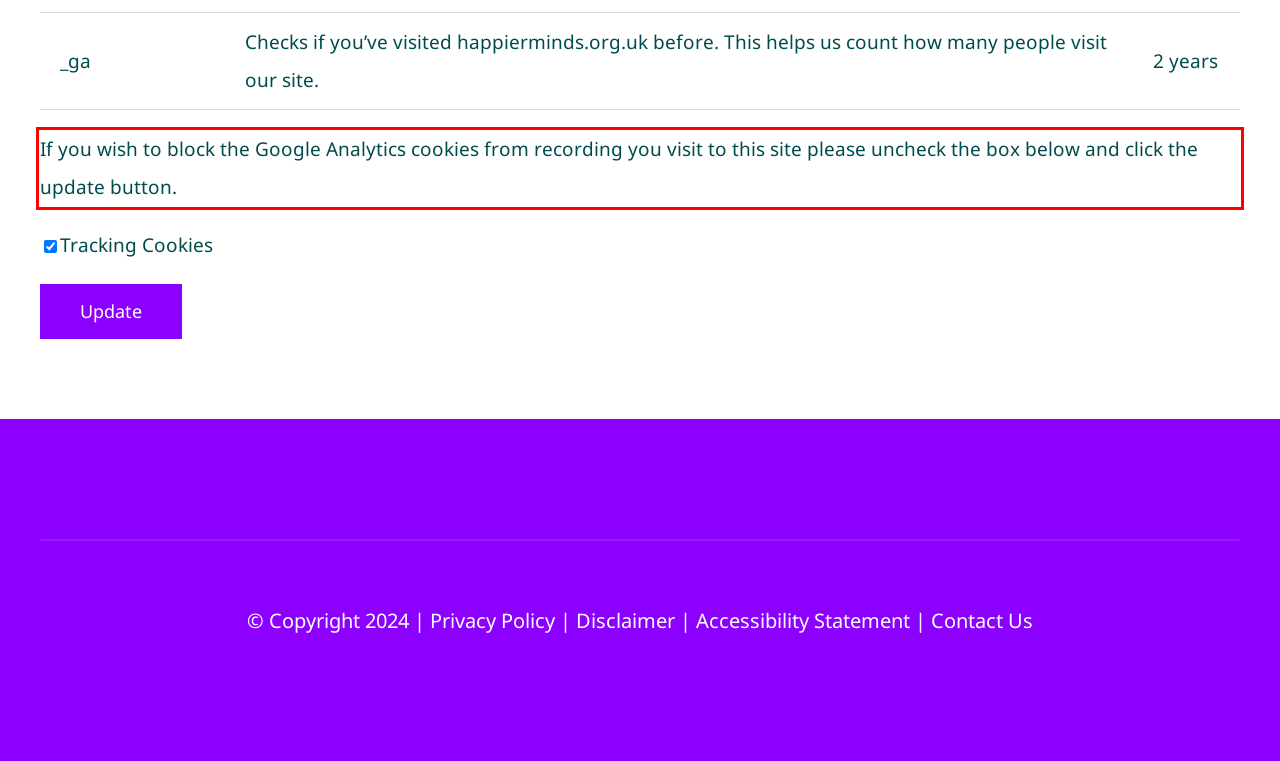Please identify and extract the text from the UI element that is surrounded by a red bounding box in the provided webpage screenshot.

If you wish to block the Google Analytics cookies from recording you visit to this site please uncheck the box below and click the update button.